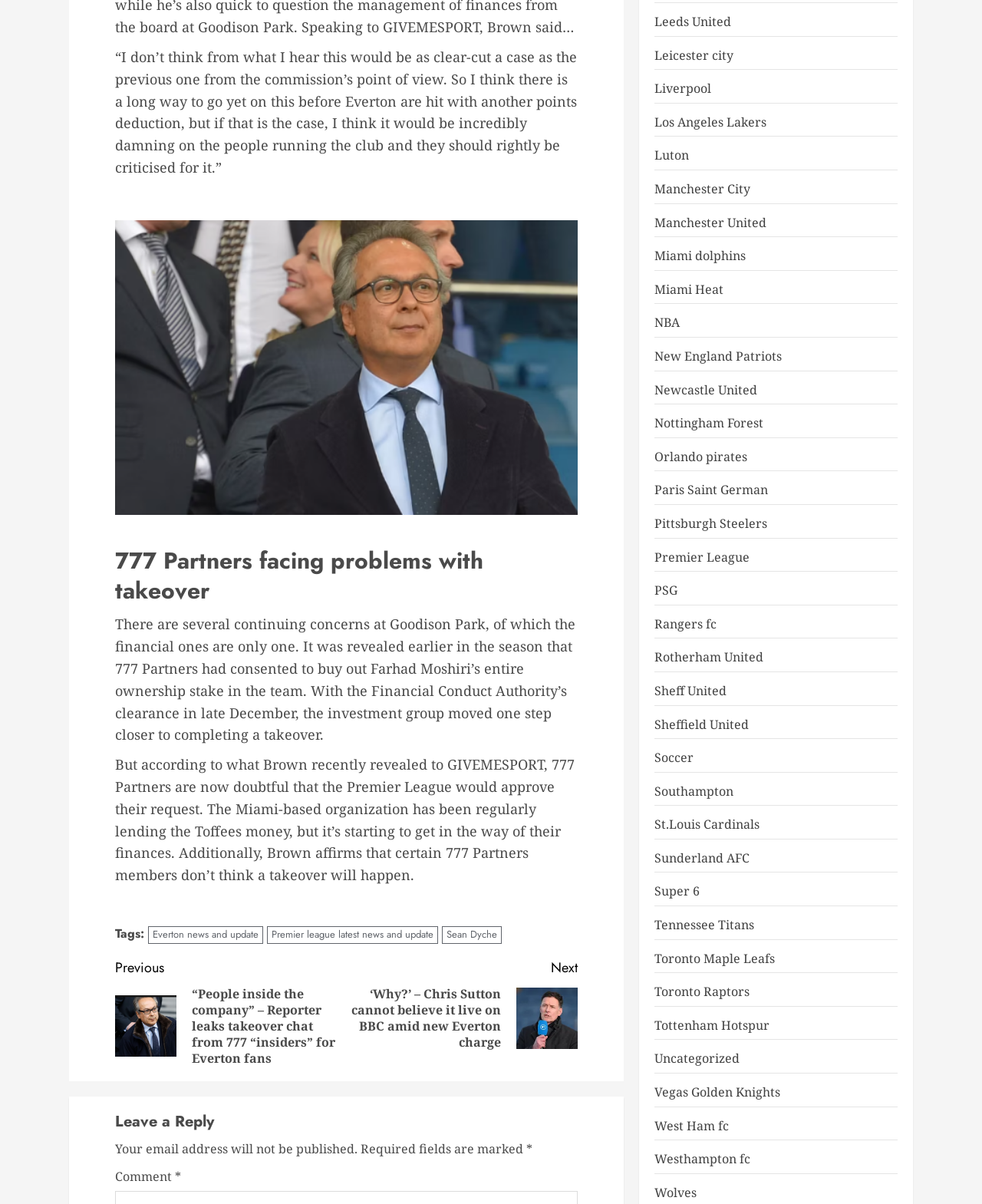Pinpoint the bounding box coordinates of the element that must be clicked to accomplish the following instruction: "Read the previous post about 777 Partners' takeover chat". The coordinates should be in the format of four float numbers between 0 and 1, i.e., [left, top, right, bottom].

[0.117, 0.795, 0.353, 0.886]